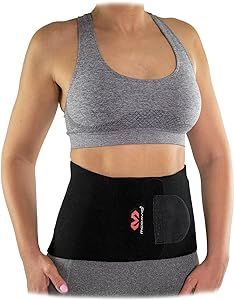Craft a thorough explanation of what is depicted in the image.

The image showcases the McDavid 491 Waist Trimmer, a fitness accessory designed to aid in achieving fitness goals. A woman is modeling the waist trimmer, wearing a grey sports bra and a black waist trimmer that wraps around her midsection. This product is intended to enhance workout experiences by providing therapeutic heat, which can alleviate discomfort during exercise. The waist trimmer is especially beneficial for those seeking to combine their fitness routines with effective support to help realize their weight loss and body sculpting aspirations. The sleek design ensures user comfort while promoting better results during workouts.